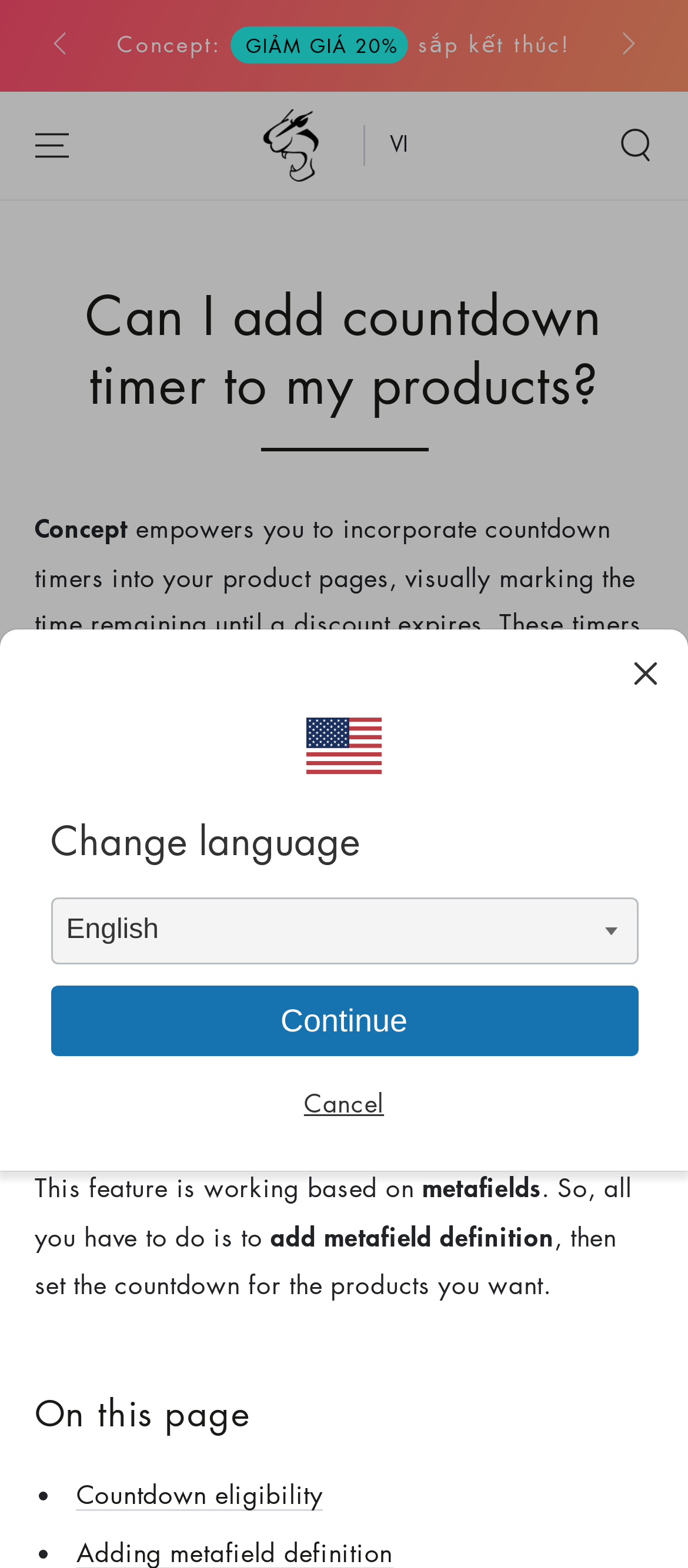Please determine the bounding box coordinates of the element to click on in order to accomplish the following task: "view the article Zug – Monday 31st December 2018". Ensure the coordinates are four float numbers ranging from 0 to 1, i.e., [left, top, right, bottom].

None